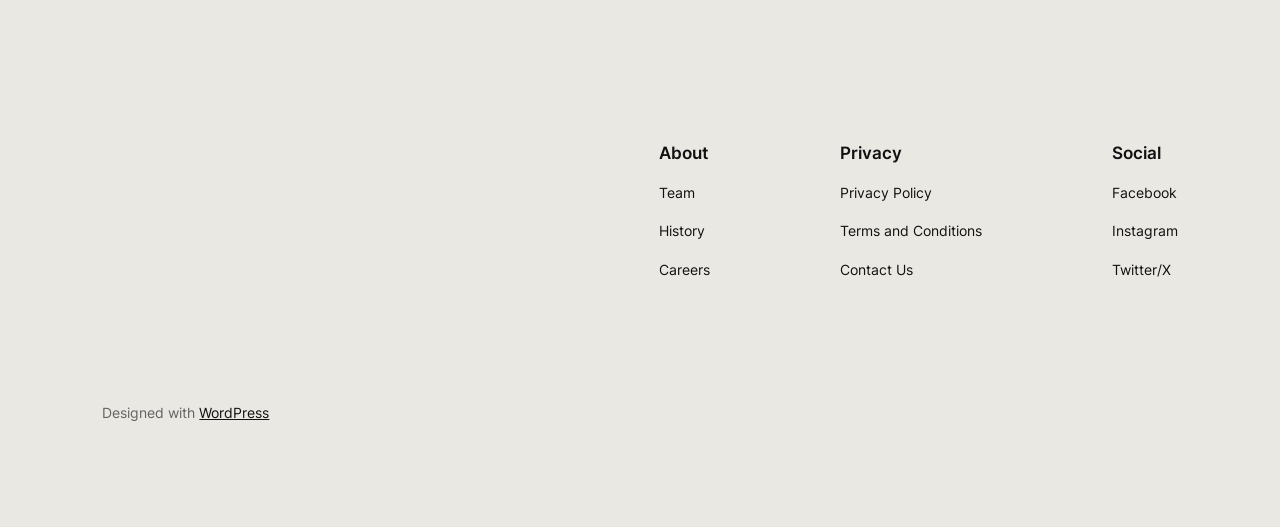Please respond to the question using a single word or phrase:
What is the last link under the 'Privacy' heading?

Contact Us